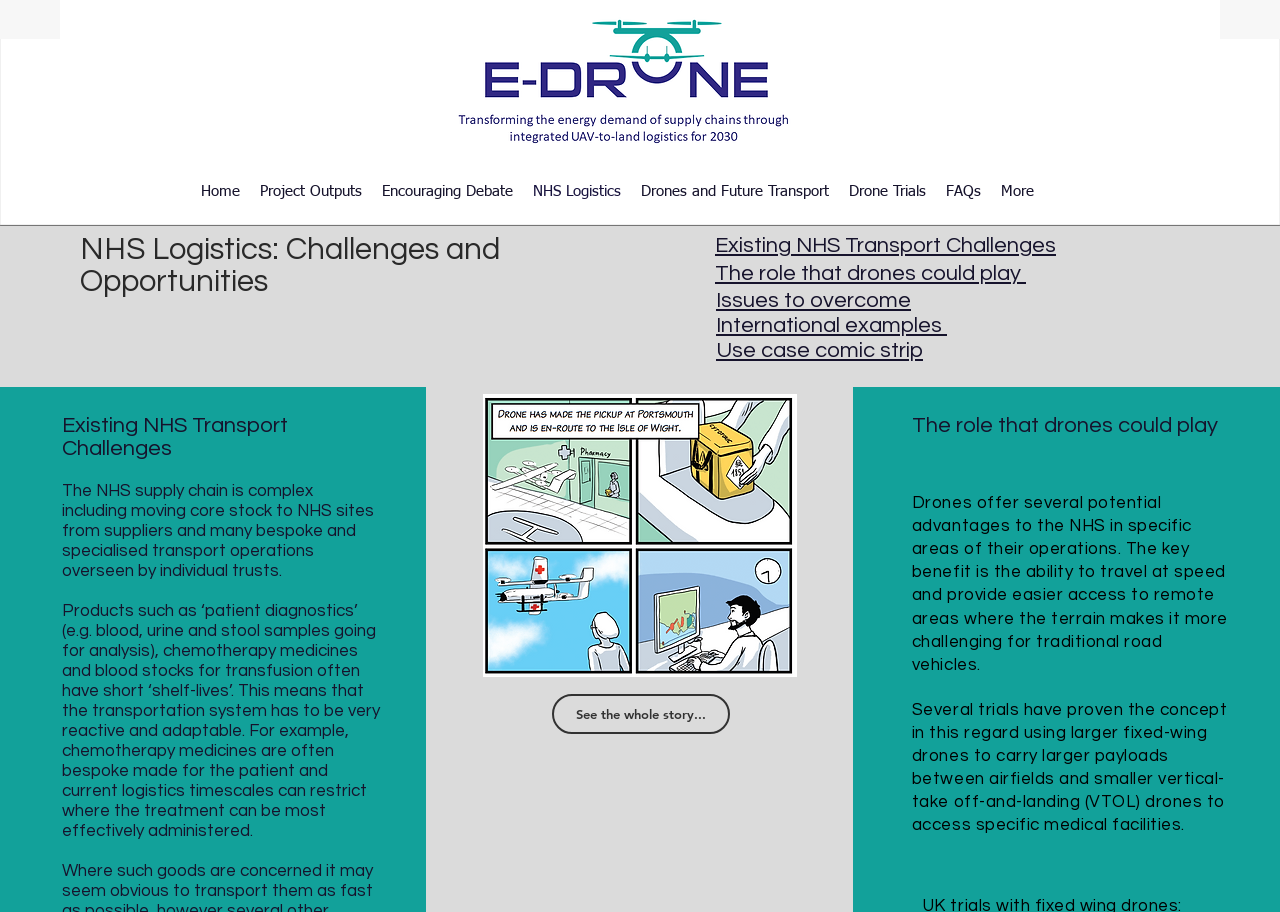Please locate the clickable area by providing the bounding box coordinates to follow this instruction: "Click on Home".

[0.149, 0.183, 0.195, 0.238]